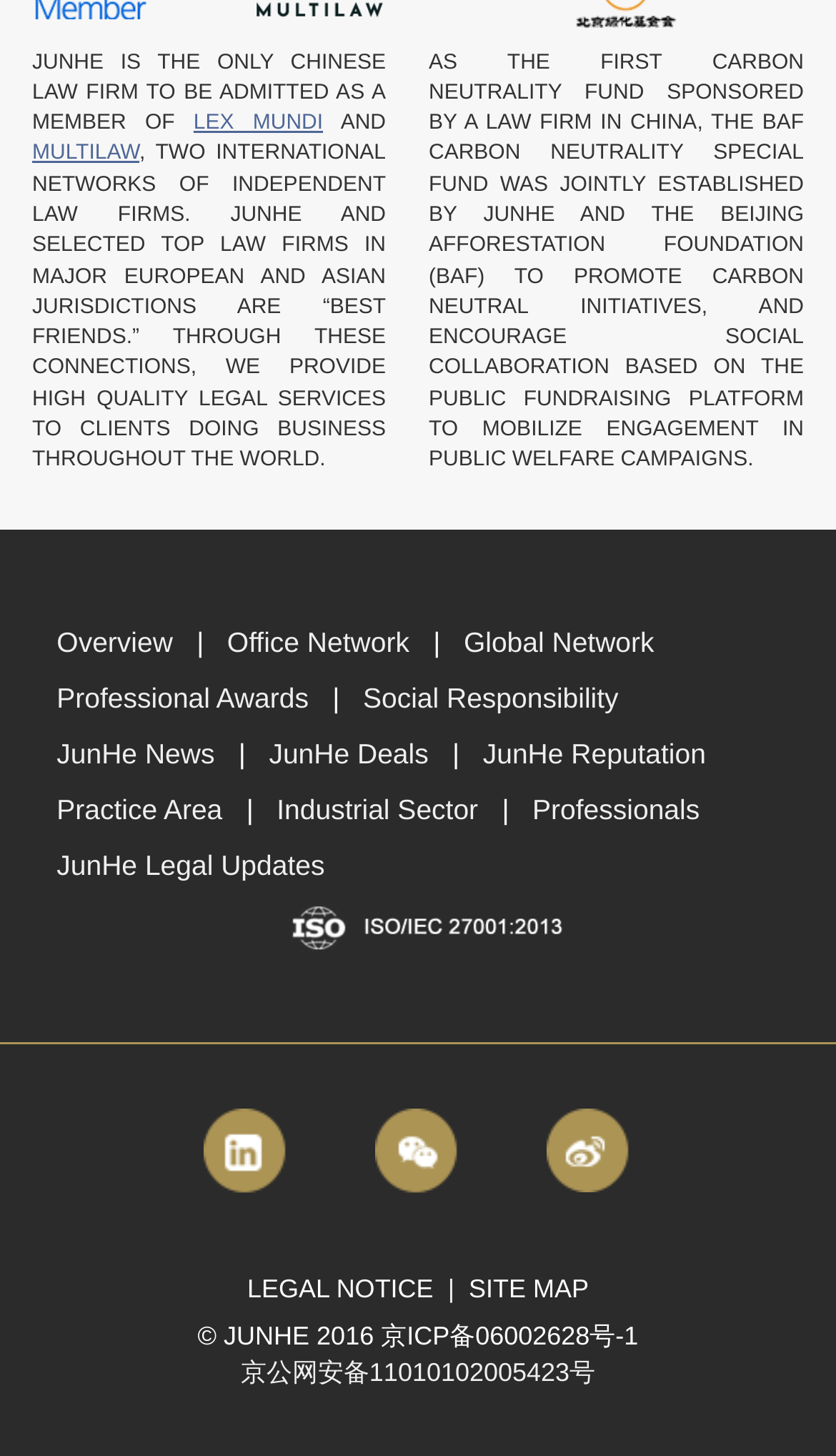Provide a single word or phrase answer to the question: 
What is the copyright year of the webpage?

2016